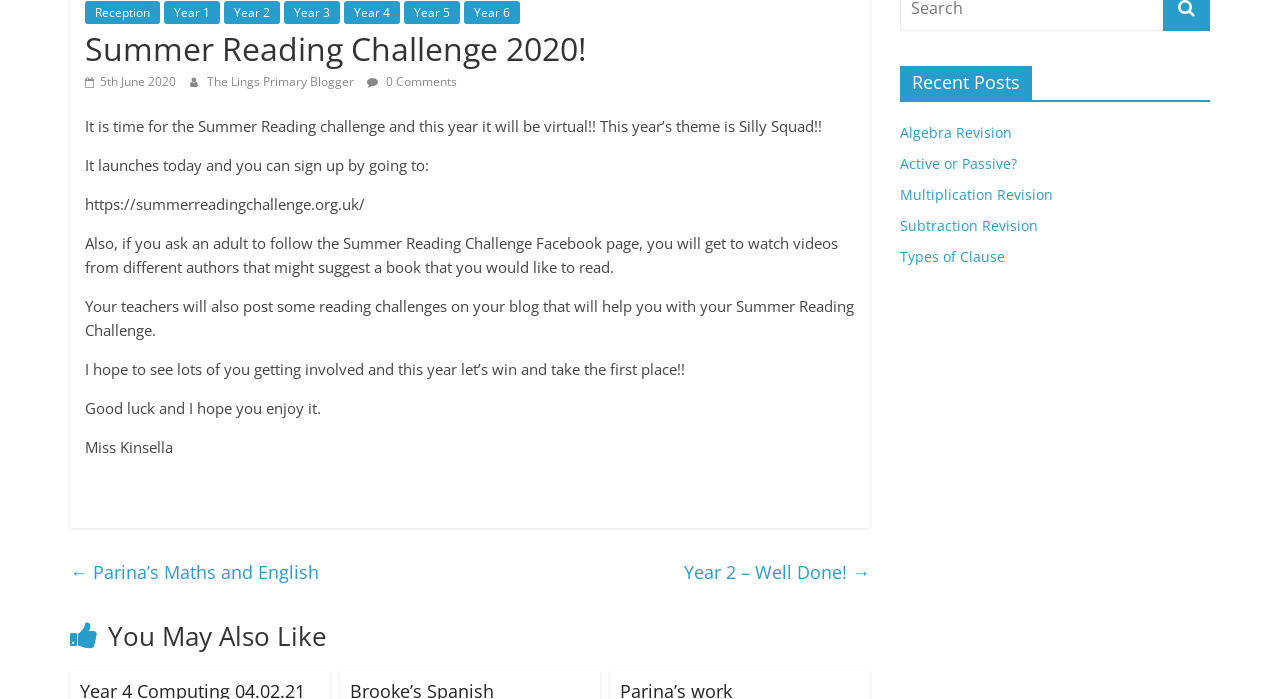Determine the bounding box for the UI element that matches this description: "Year 3".

[0.222, 0.002, 0.266, 0.035]